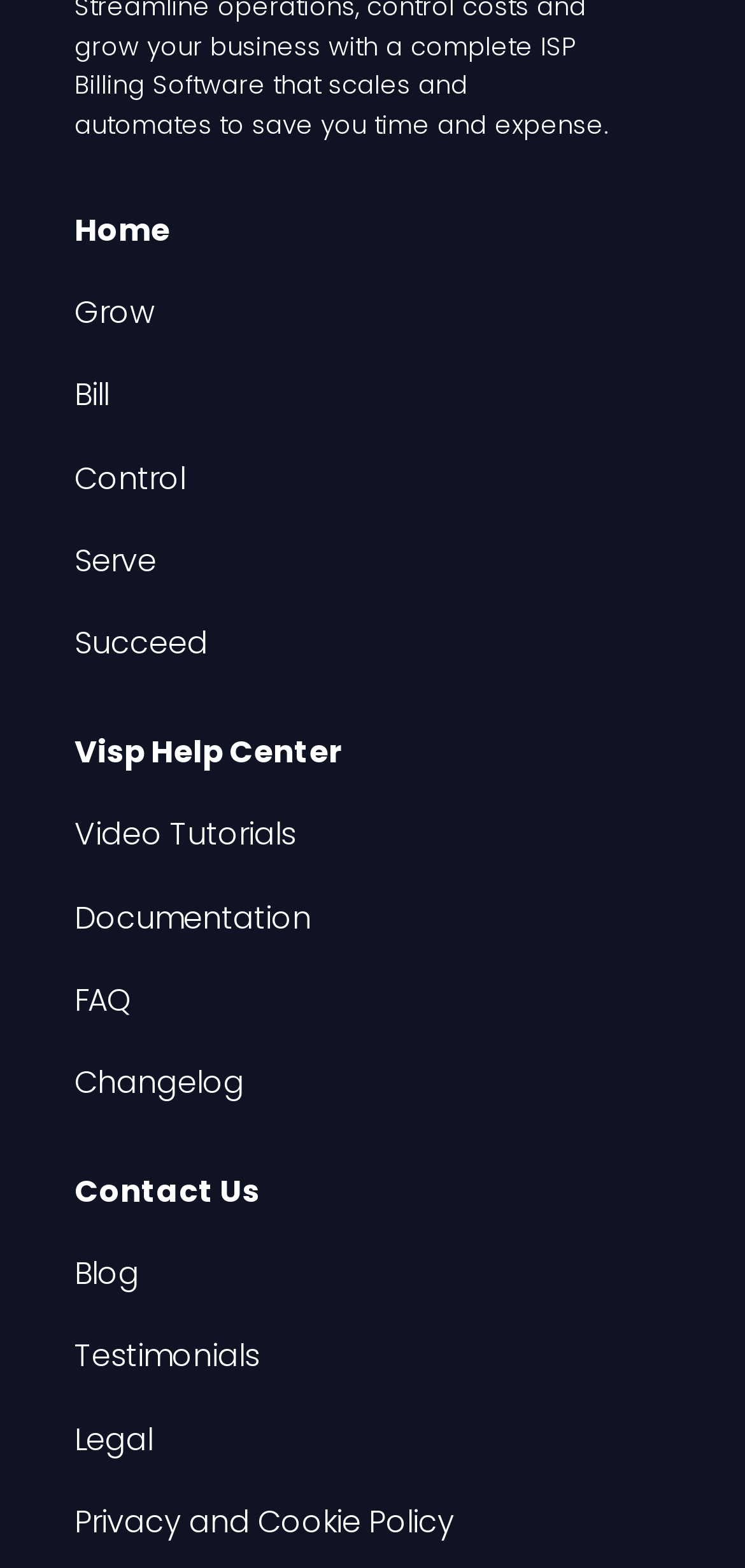Give the bounding box coordinates for the element described as: "Home".

[0.1, 0.133, 0.228, 0.161]